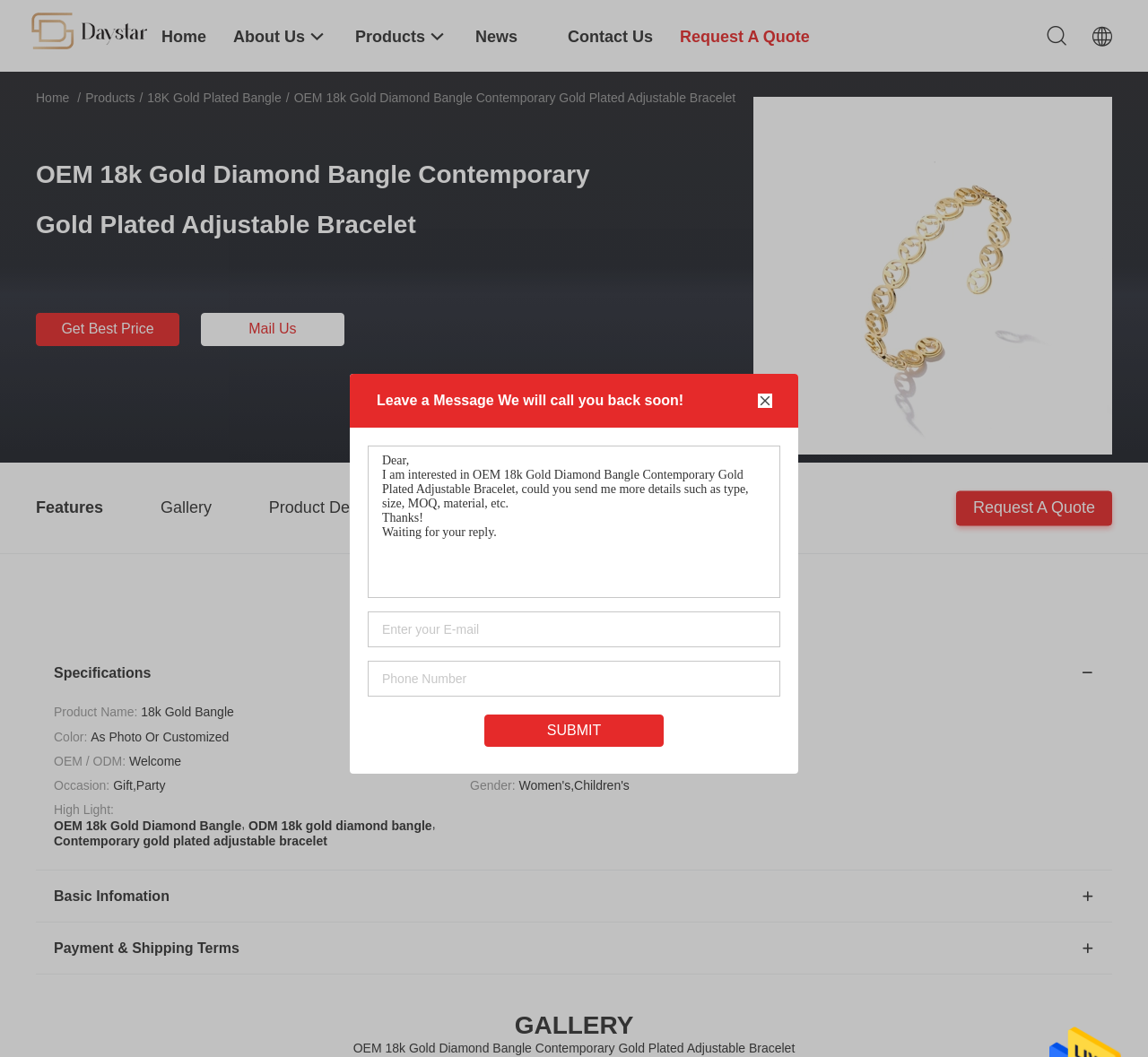Please determine the bounding box coordinates of the area that needs to be clicked to complete this task: 'Click the 'SUBMIT' button'. The coordinates must be four float numbers between 0 and 1, formatted as [left, top, right, bottom].

[0.476, 0.684, 0.524, 0.698]